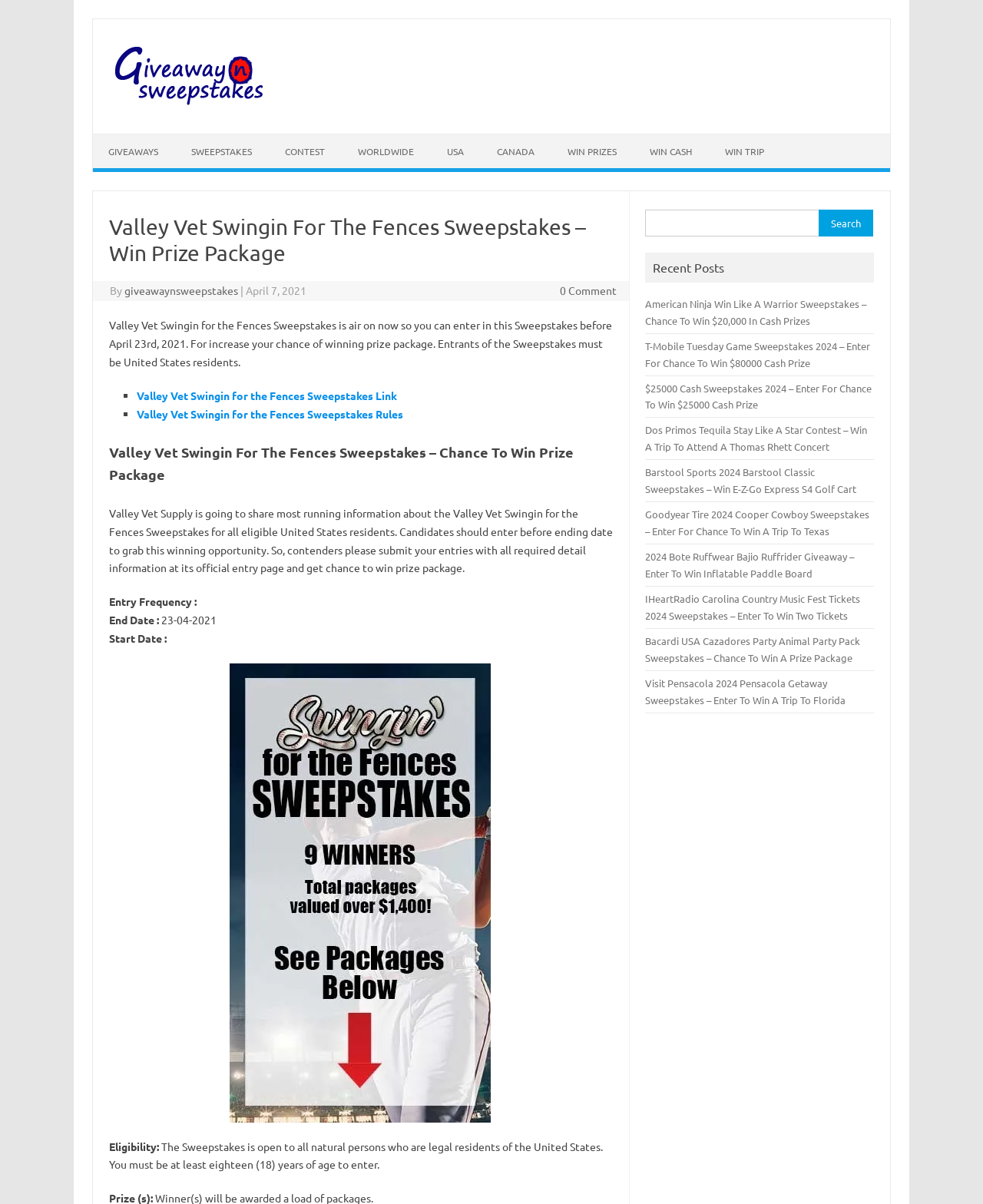Locate the bounding box coordinates of the clickable element to fulfill the following instruction: "Read the 'Valley Vet Swingin for the Fences Sweepstakes Rules'". Provide the coordinates as four float numbers between 0 and 1 in the format [left, top, right, bottom].

[0.139, 0.338, 0.41, 0.349]